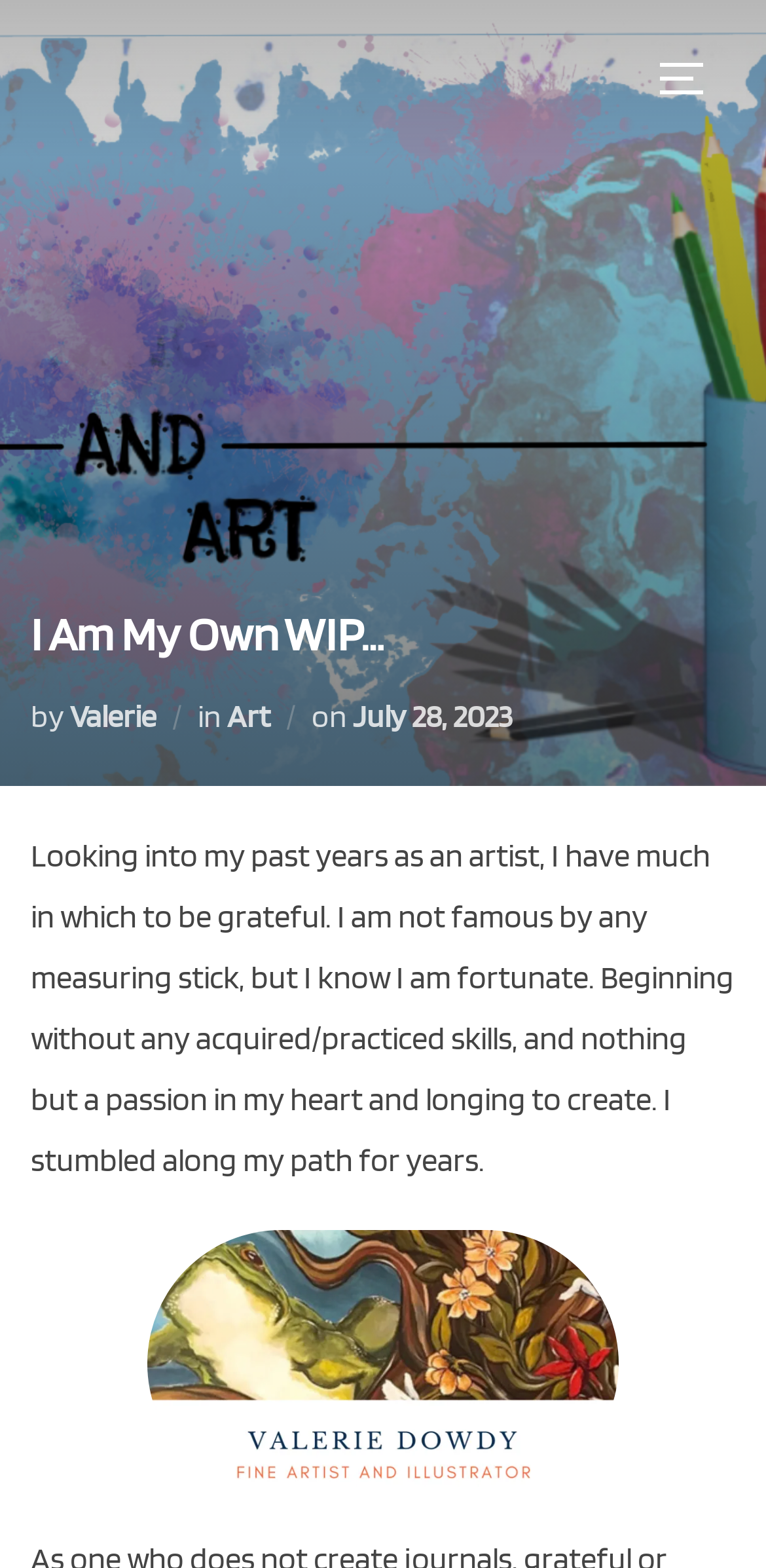Answer the question below in one word or phrase:
What is the author's name?

Valerie